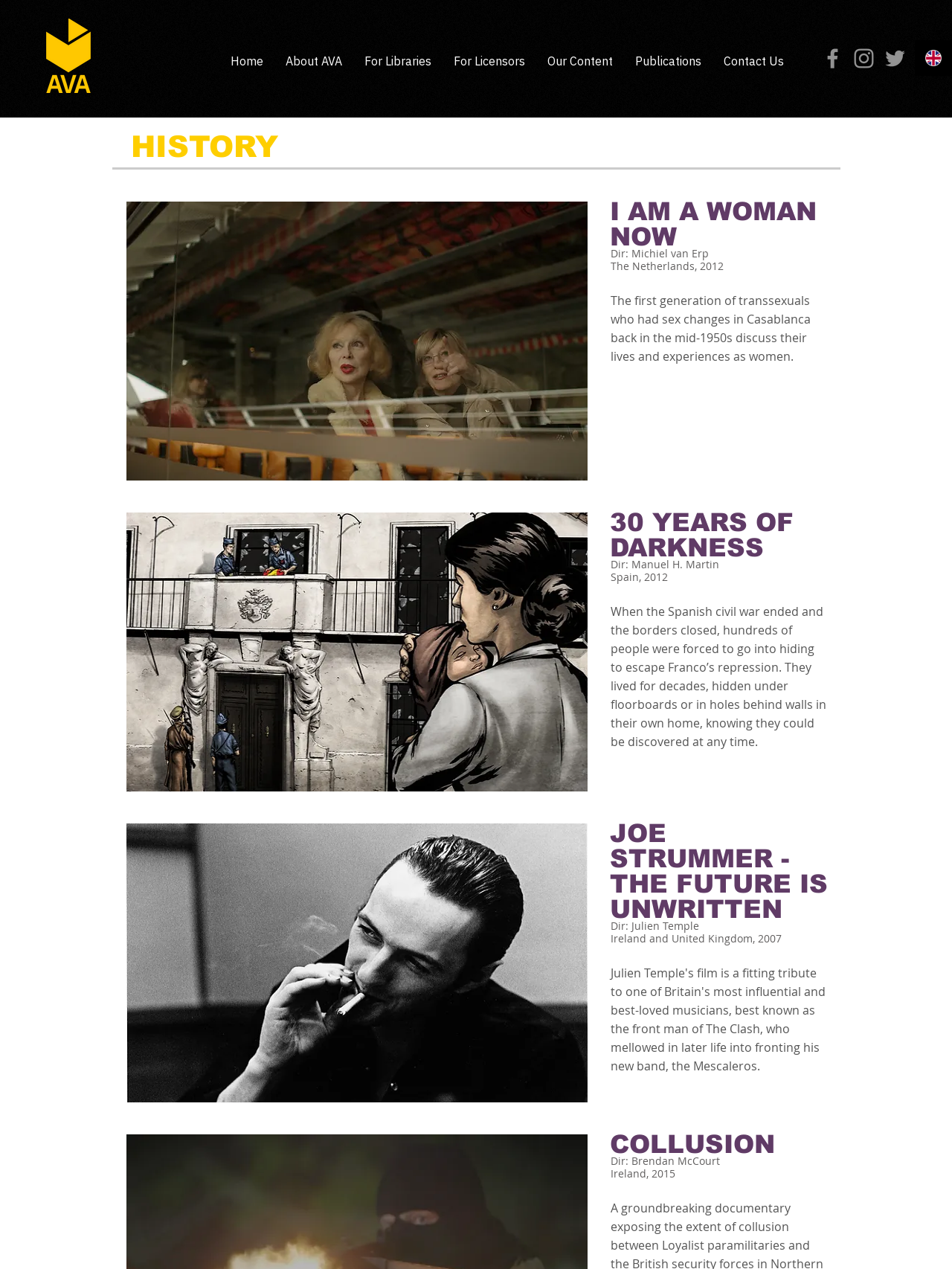Given the element description: "About AVA", predict the bounding box coordinates of the UI element it refers to, using four float numbers between 0 and 1, i.e., [left, top, right, bottom].

[0.288, 0.04, 0.371, 0.056]